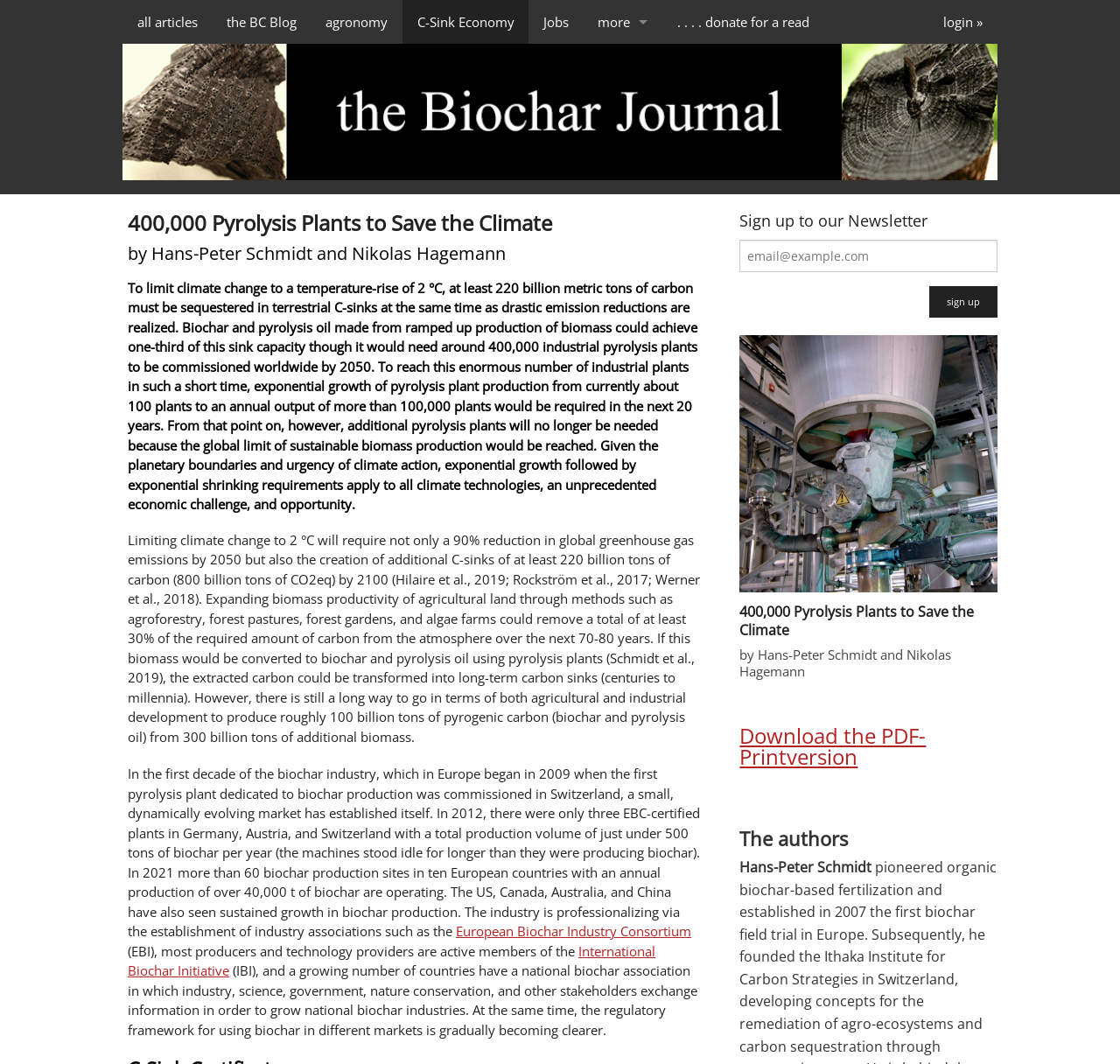Generate a comprehensive caption for the webpage you are viewing.

This webpage is about the Biochar-Journal, with a focus on the article "400,000 Pyrolysis Plants to Save the Climate" by Hans-Peter Schmidt and Nikolas Hagemann. At the top of the page, there are several links to other sections of the website, including "all articles", "the BC Blog", "agronomy", "C-Sink Economy", "Jobs", and "more". Below these links, there is a section with links to "impressum", "contact & about us", "editorial board", and "scope of tBJ".

The main article is divided into several sections. The title "400,000 Pyrolysis Plants to Save the Climate" is displayed prominently, followed by the authors' names. The article discusses the need for drastic emission reductions and the potential of biochar and pyrolysis oil to sequester carbon. It explains that exponential growth of pyrolysis plant production would be required to reach the goal of 400,000 industrial pyrolysis plants by 2050.

The article is accompanied by several images, including a logo of the Biochar-Journal and an image related to the article. There are also several headings and subheadings that break up the text into sections.

On the right side of the page, there is a section to sign up for the newsletter, with a textbox to enter an email address and a "sign up" button. Below this, there is an image and several headings that appear to be a summary of the article.

At the bottom of the page, there are links to download the PDF print version of the article and to learn more about the authors.